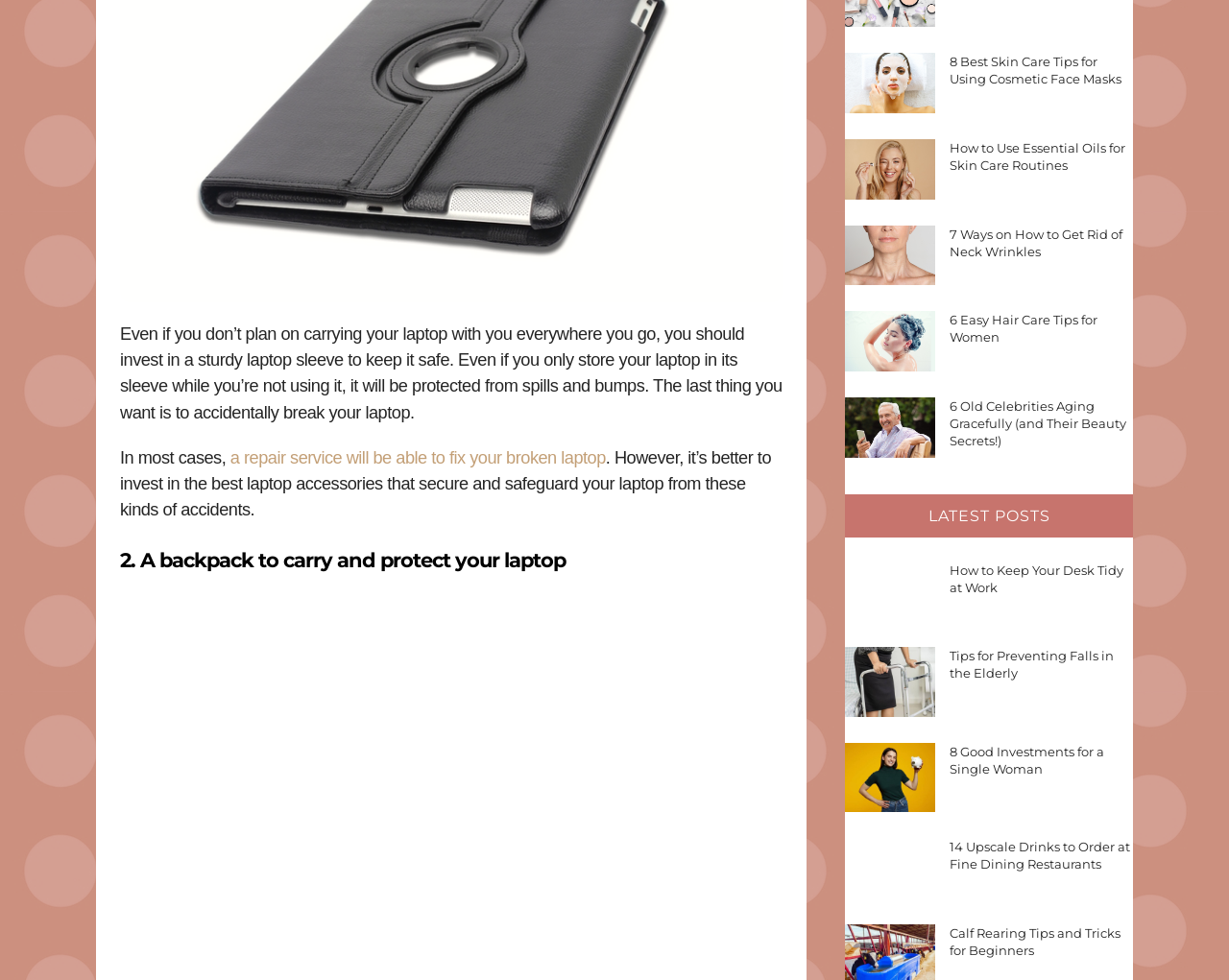What is the common theme among the articles in the 'LATEST POSTS' section?
Please ensure your answer is as detailed and informative as possible.

The articles in the 'LATEST POSTS' section are all related to self-improvement, covering topics such as skin care, hair care, laptop protection, and more, suggesting that the common theme is self-improvement and personal care.